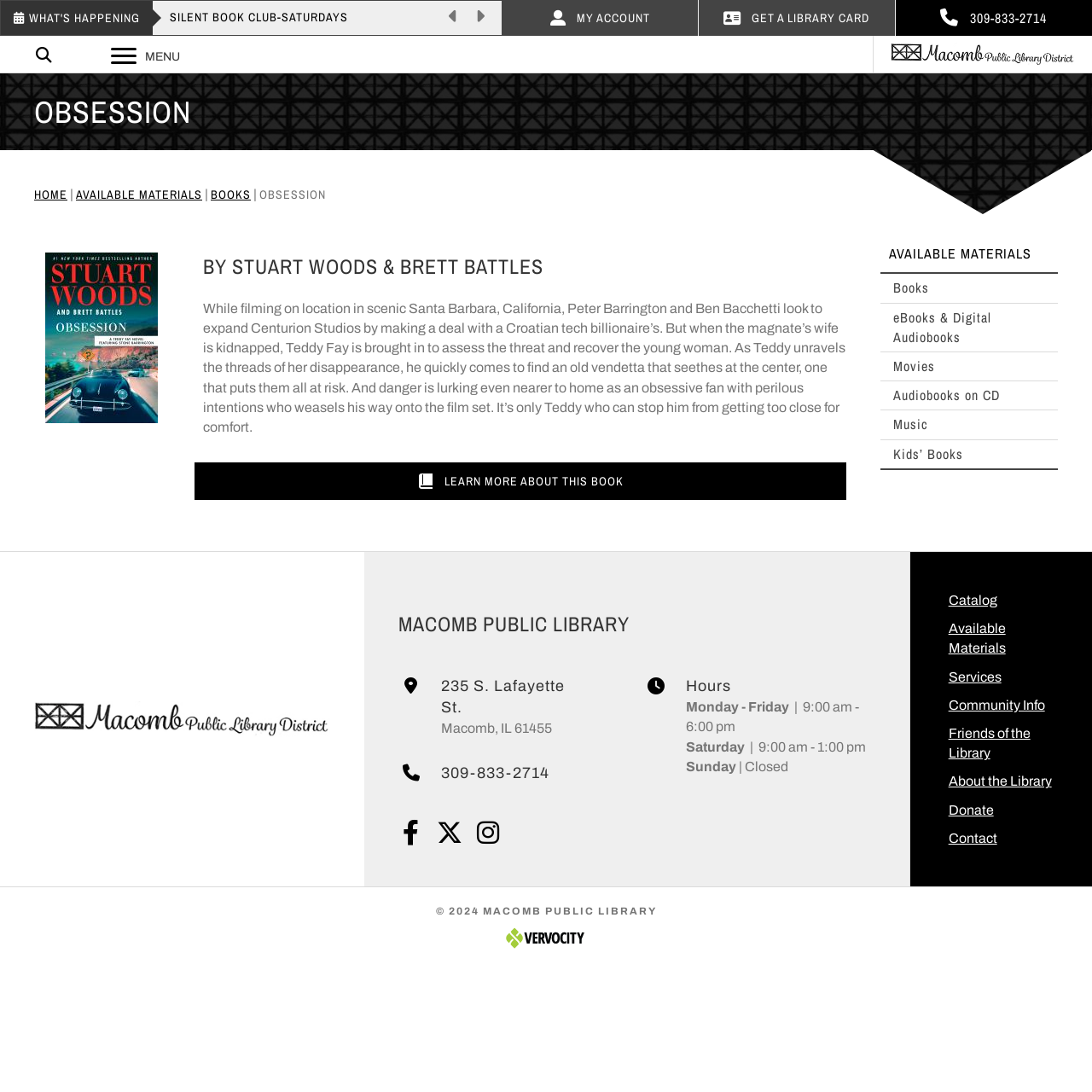Please answer the following question as detailed as possible based on the image: 
What is the phone number of the Macomb Public Library?

The phone number can be found in the footer section of the webpage, under the 'MACOMB PUBLIC LIBRARY' heading.